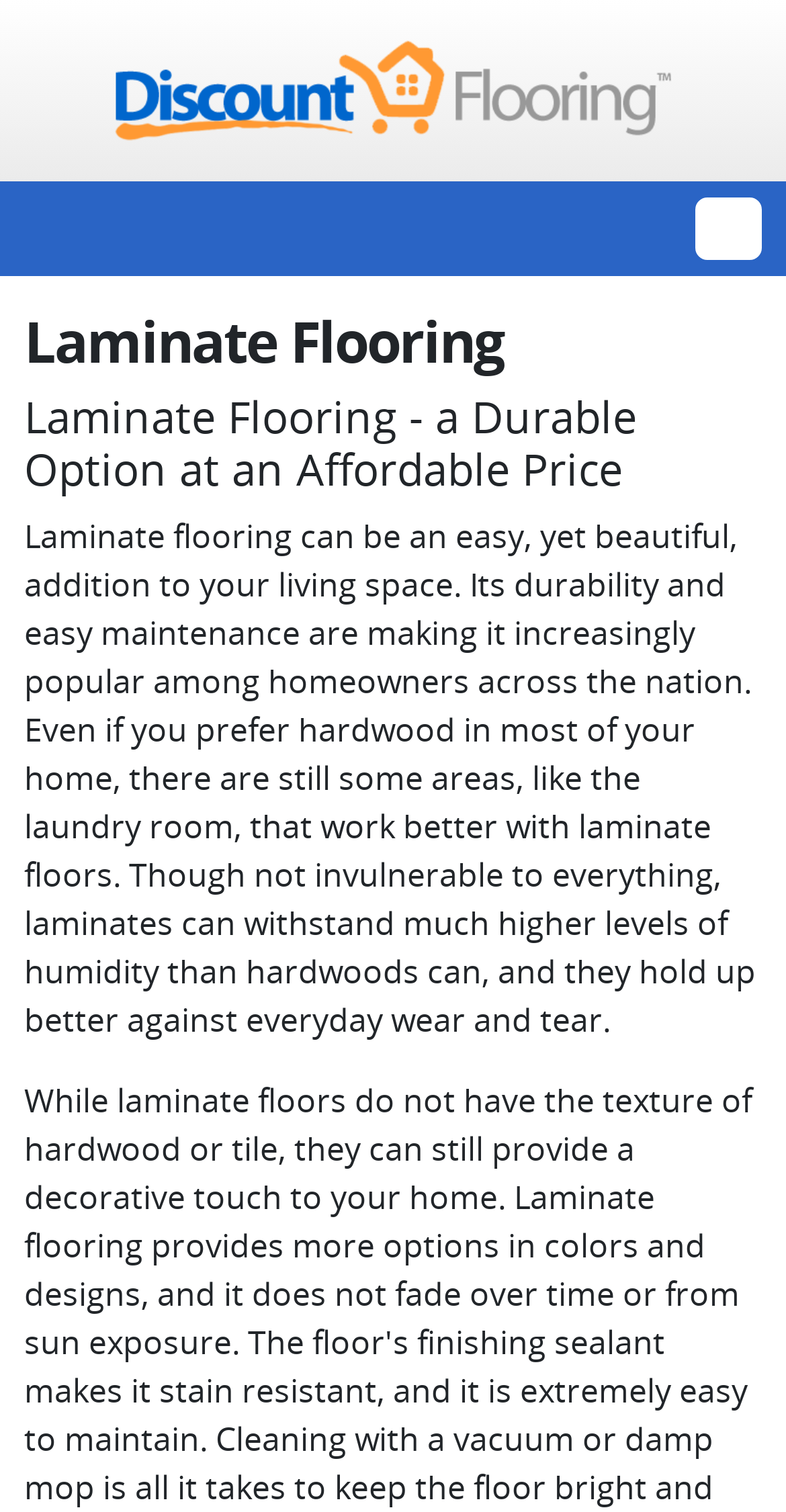Identify the bounding box coordinates for the UI element described as: "alt="Discount Flooring logo"". The coordinates should be provided as four floats between 0 and 1: [left, top, right, bottom].

[0.147, 0.043, 0.853, 0.072]